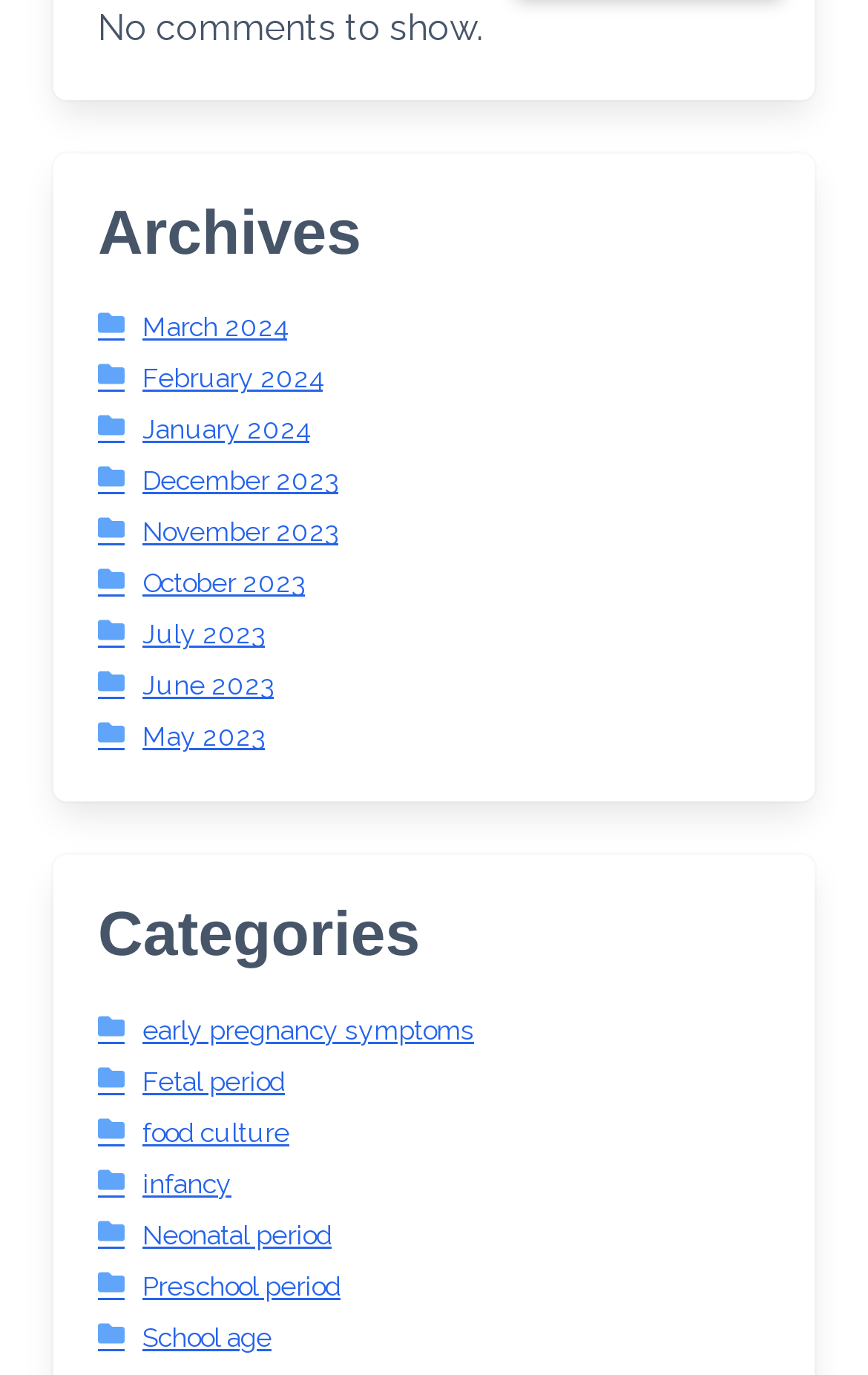How many months are listed?
Based on the image, give a one-word or short phrase answer.

9